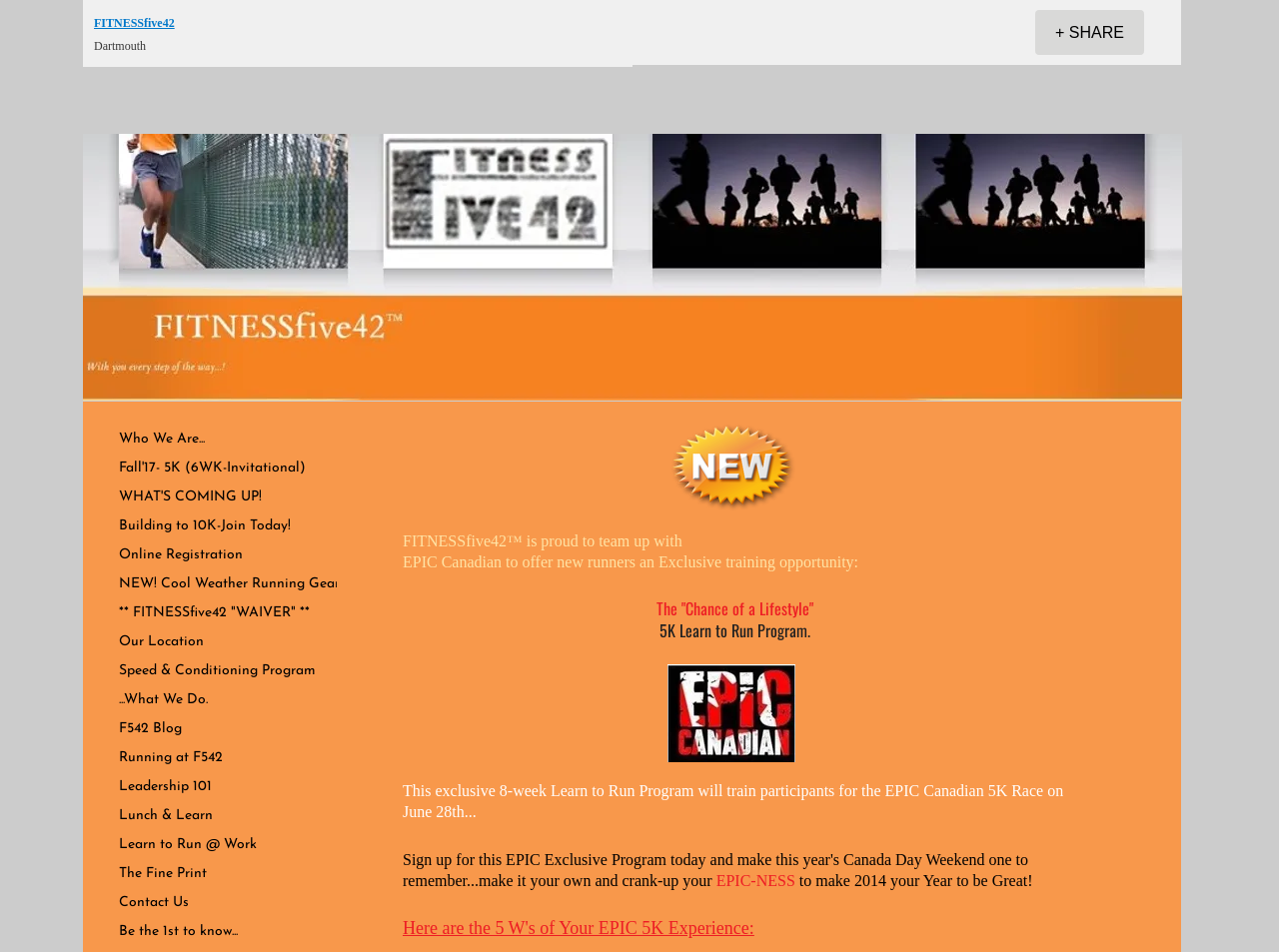How many links are there in the '+' SHARE section?
Refer to the image and provide a one-word or short phrase answer.

14